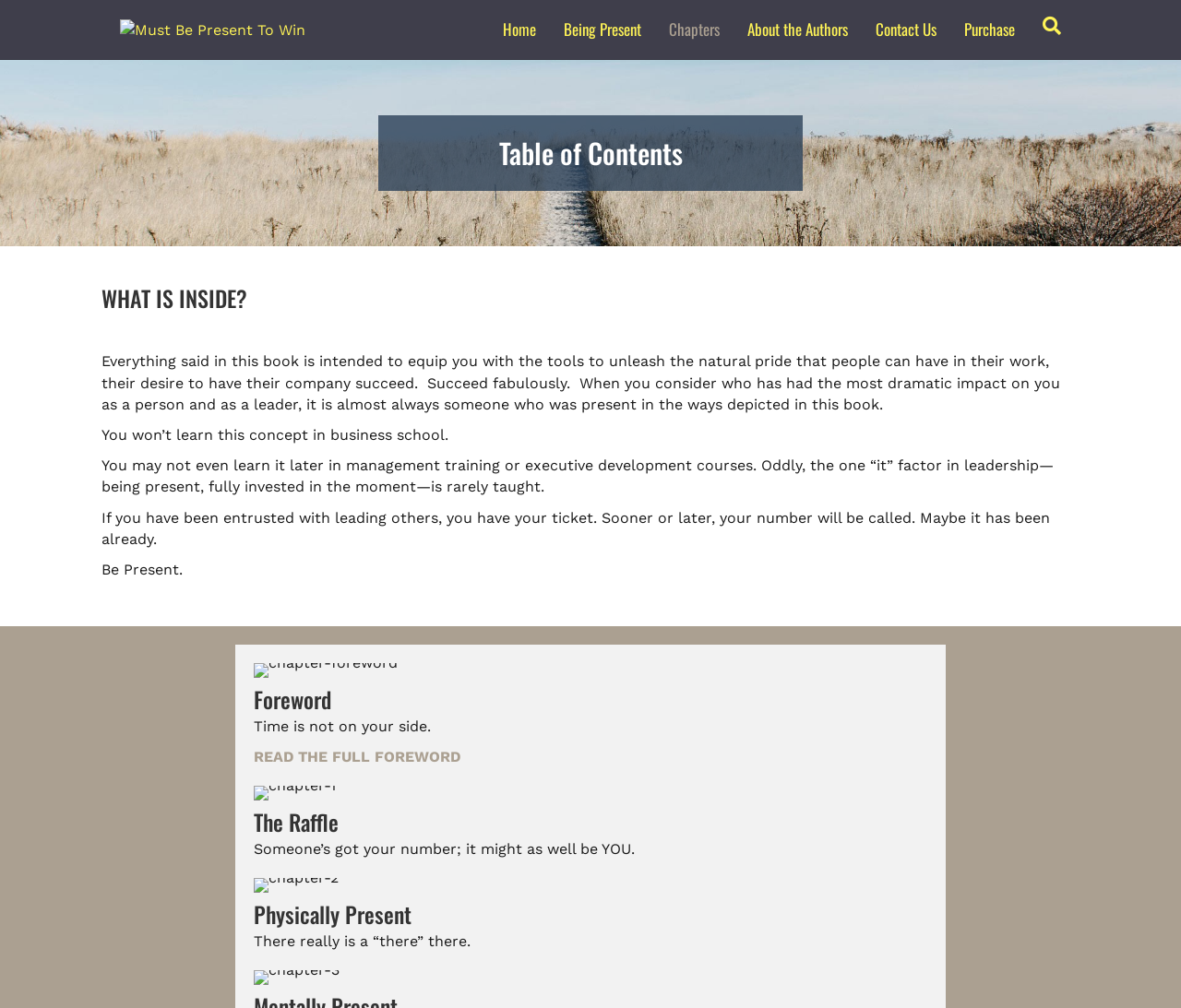What is the title of the first chapter?
Please use the image to provide a one-word or short phrase answer.

Foreword